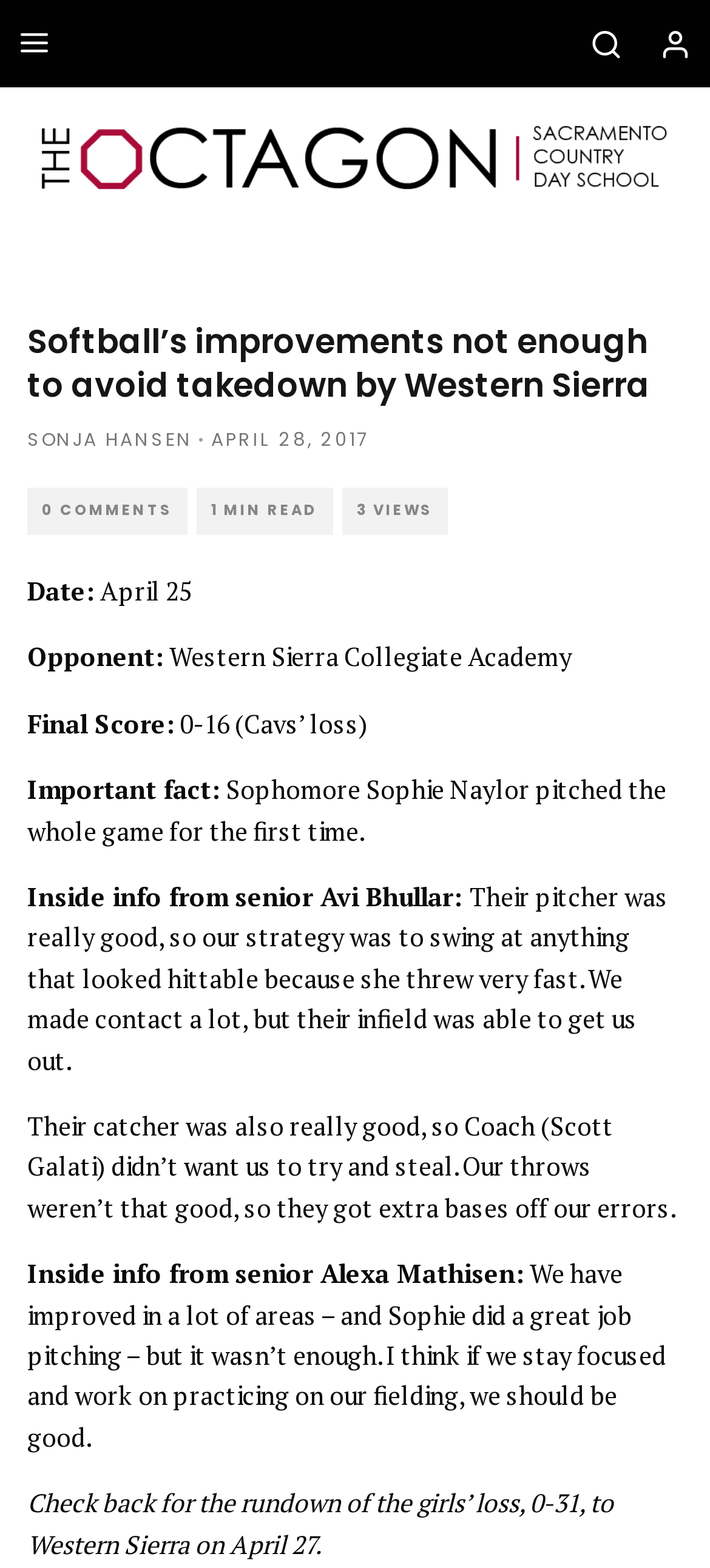Create an in-depth description of the webpage, covering main sections.

This webpage is a news article from a school newspaper, The Octagon, specifically about a softball game between Sacramento Country Day School and Western Sierra Collegiate Academy. 

At the top of the page, there are three links aligned horizontally, with the first one located at the top left corner, the second one in the middle, and the third one at the top right corner. 

Below these links, there is a large image that spans almost the entire width of the page. 

The main article title, "Softball’s improvements not enough to avoid takedown by Western Sierra", is displayed prominently in a large font size, followed by the author's name, "SONJA HANSEN", and the publication date, "APRIL 28, 2017". 

To the right of the publication date, there is a section displaying the article's statistics, including the number of comments, reading time, and views. 

The article itself is divided into sections, with headings such as "Date:", "Opponent:", "Final Score:", and "Important fact:". The content of the article includes quotes from team members, Avi Bhullar and Alexa Mathisen, discussing their strategy and performance during the game. 

At the very bottom of the page, there is a teaser for another article about the girls' loss to Western Sierra on April 27.